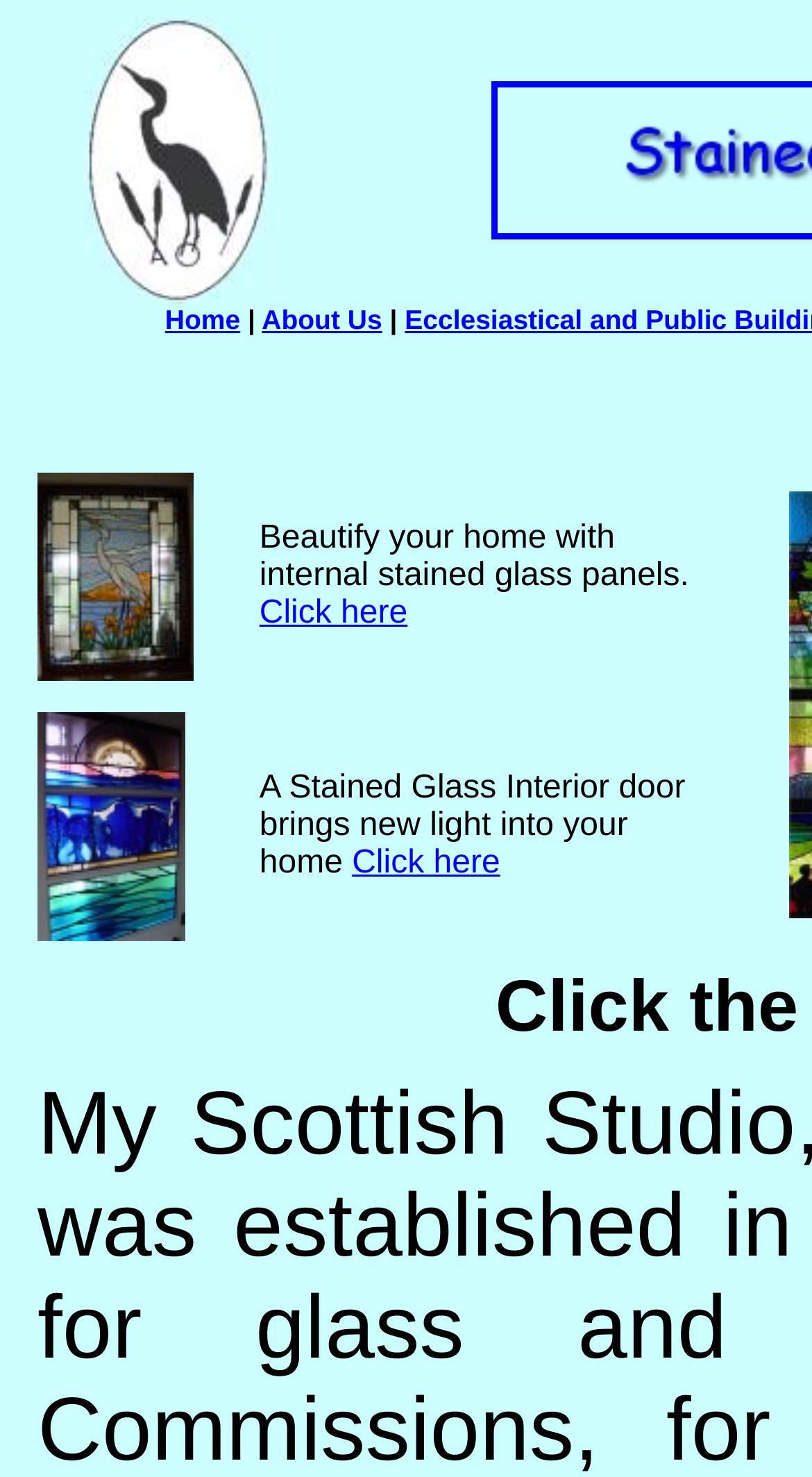What type of products are showcased on the website?
With the help of the image, please provide a detailed response to the question.

The website has multiple elements showcasing stained glass products, such as 'stained glass heron interior window', 'interior door in stained glass', and 'stained glass panels', which indicates that the website is showcasing stained glass doors and windows.